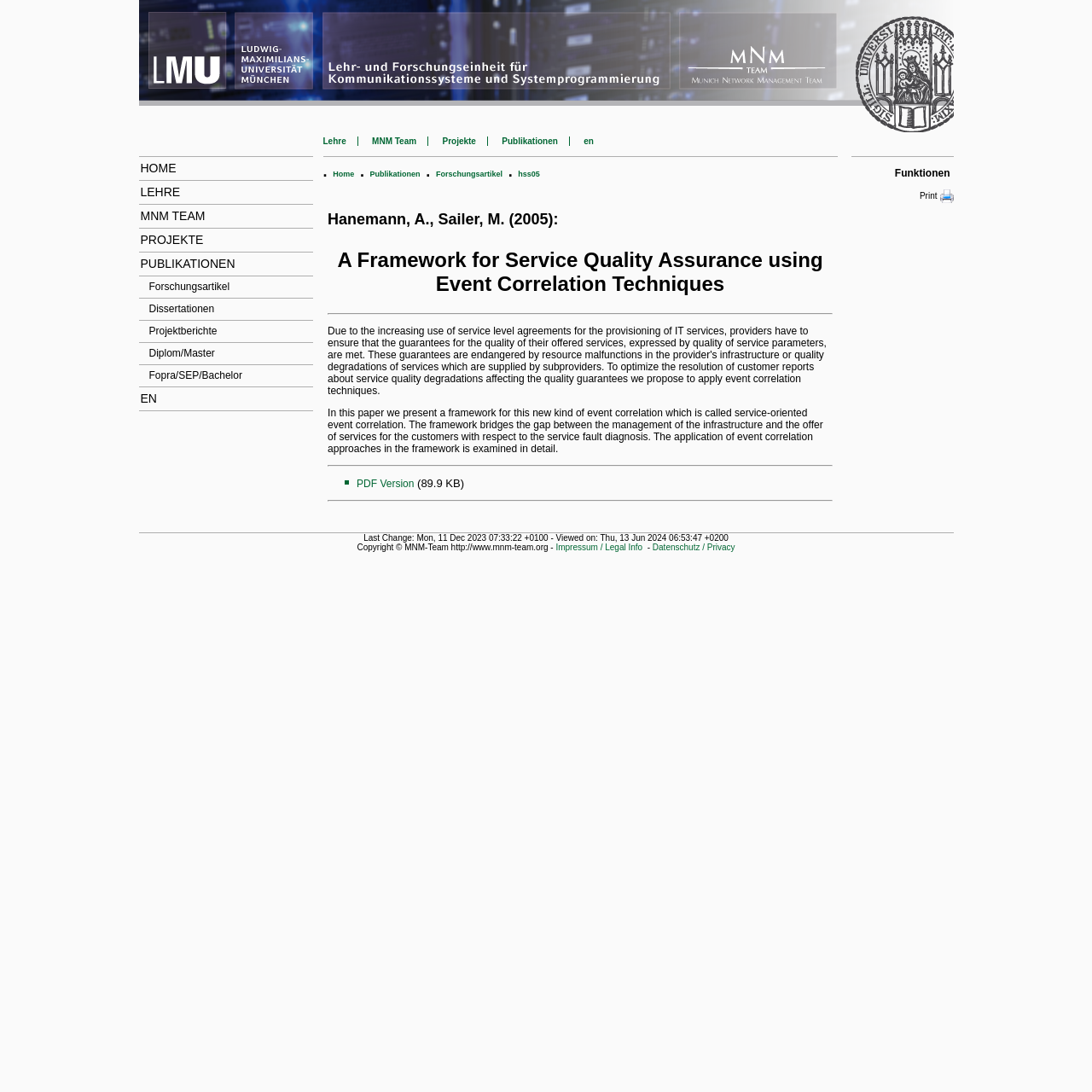Find the bounding box coordinates for the area that should be clicked to accomplish the instruction: "Open PDF Version".

[0.327, 0.437, 0.379, 0.448]